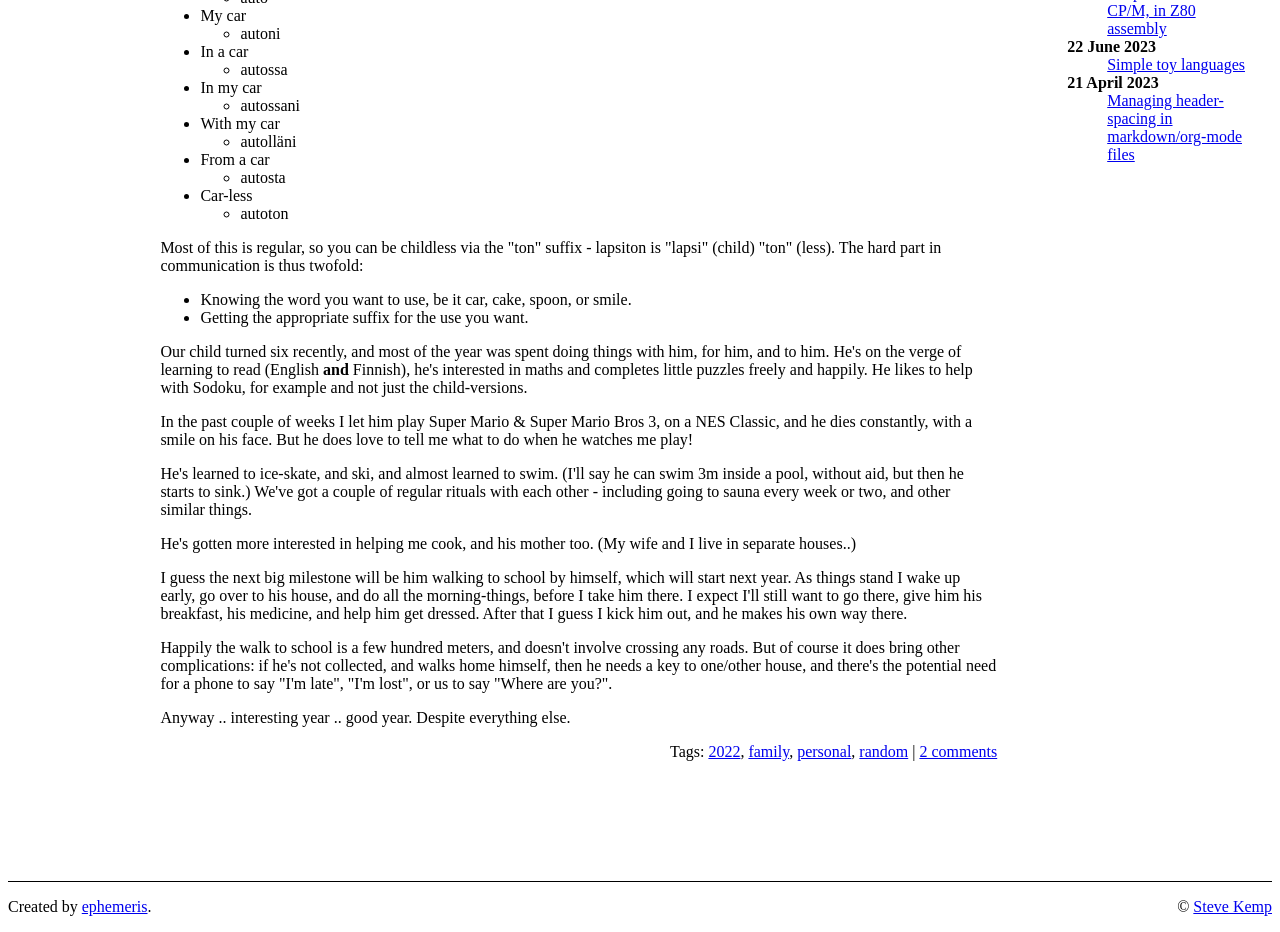Please determine the bounding box coordinates for the UI element described here. Use the format (top-left x, top-left y, bottom-right x, bottom-right y) with values bounded between 0 and 1: parent_node: Comment name="author" placeholder="Name *"

None